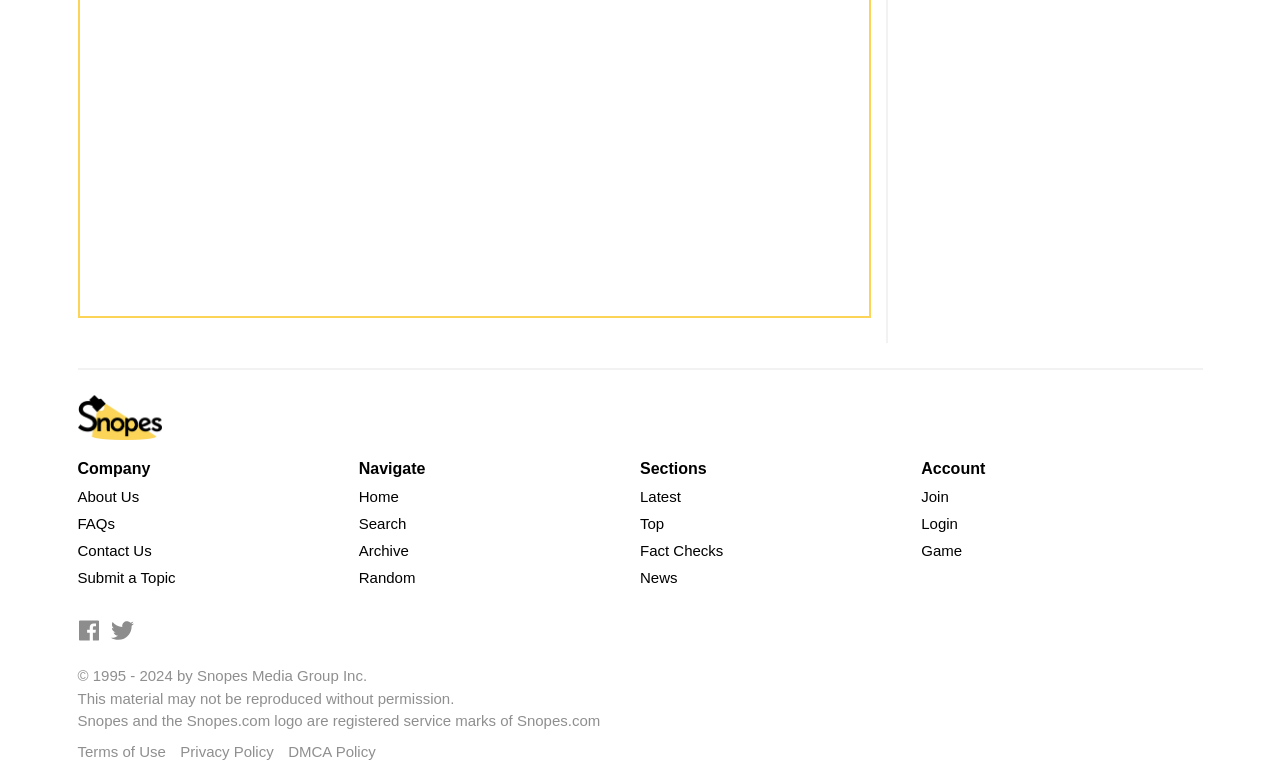Show the bounding box coordinates of the element that should be clicked to complete the task: "Follow Snopes on Twitter".

[0.086, 0.808, 0.104, 0.838]